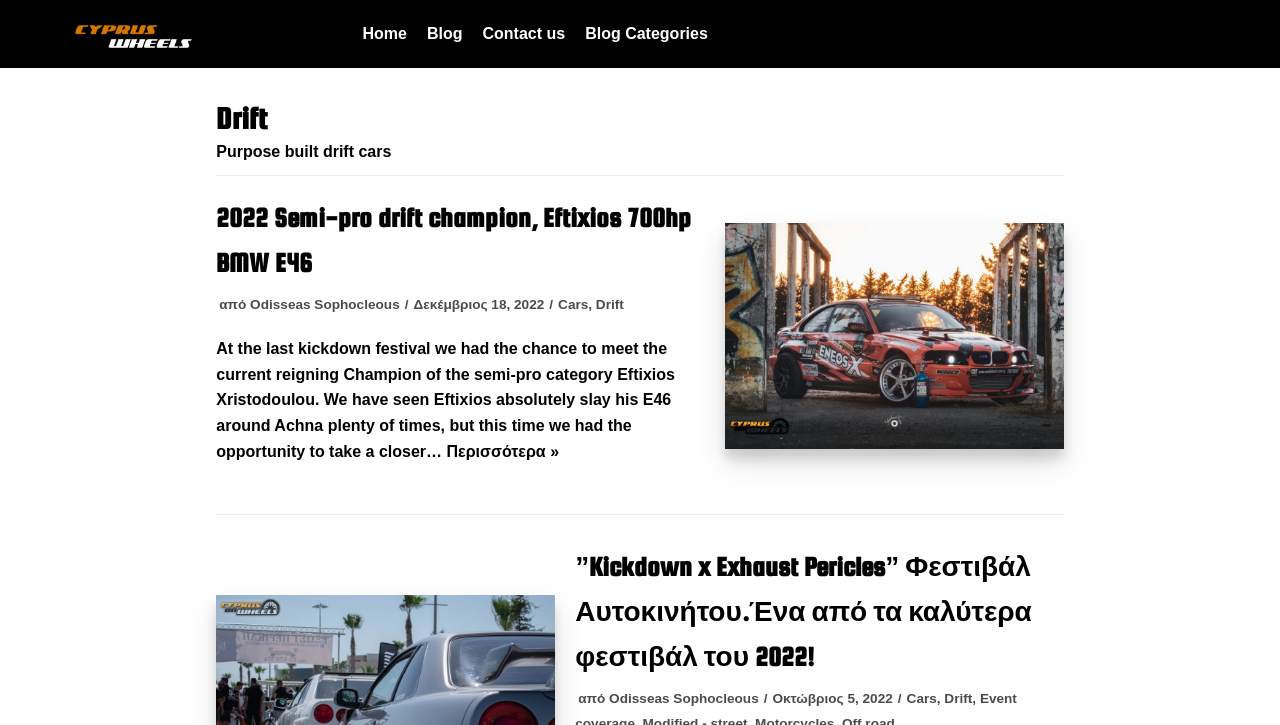Identify the bounding box coordinates necessary to click and complete the given instruction: "Click the 'Home' link".

[0.283, 0.029, 0.318, 0.064]